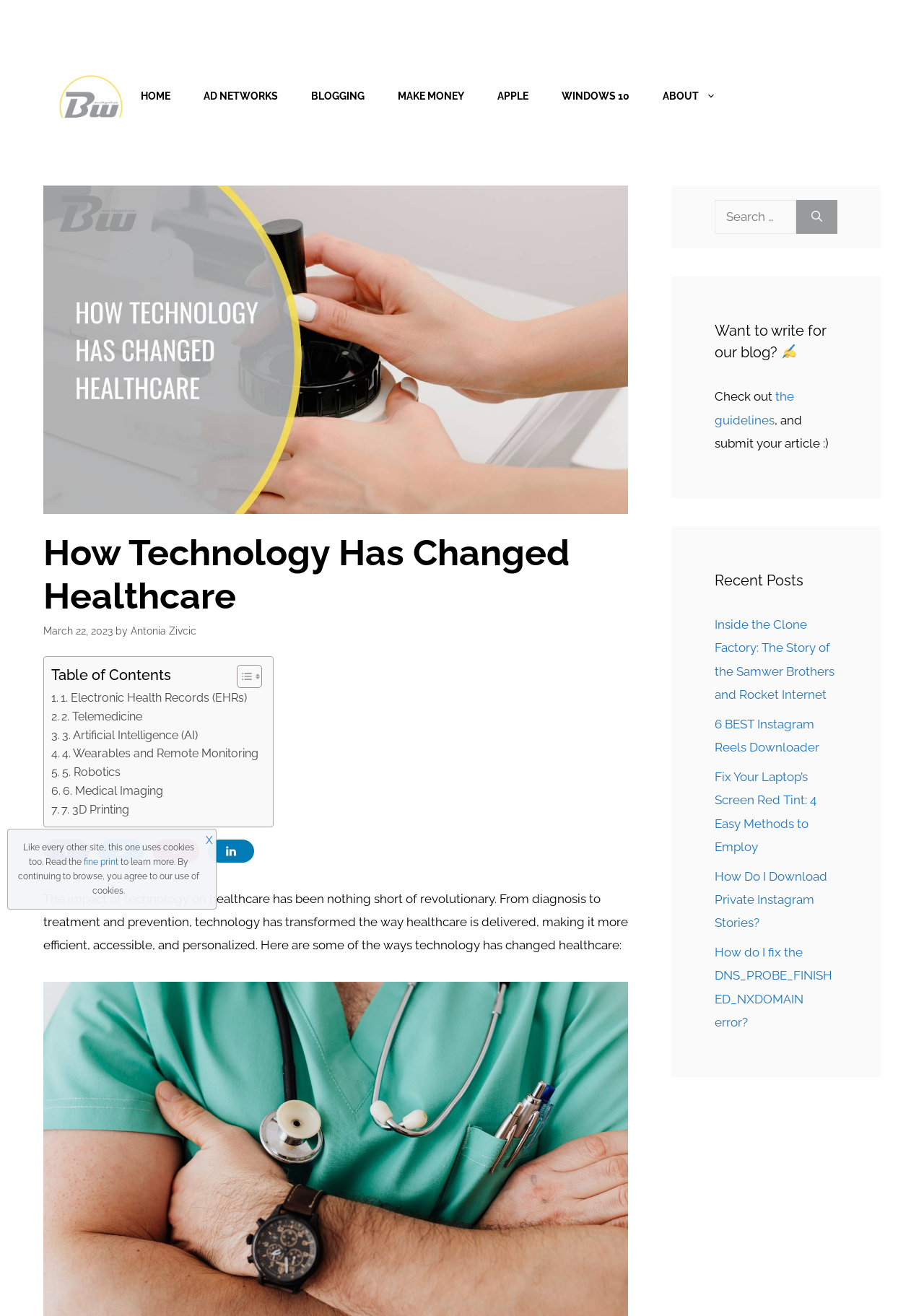What is the name of the blog?
Please provide a comprehensive answer based on the details in the screenshot.

The name of the blog can be found in the top-left corner of the webpage, where it says 'BlogWolf' in the banner section.